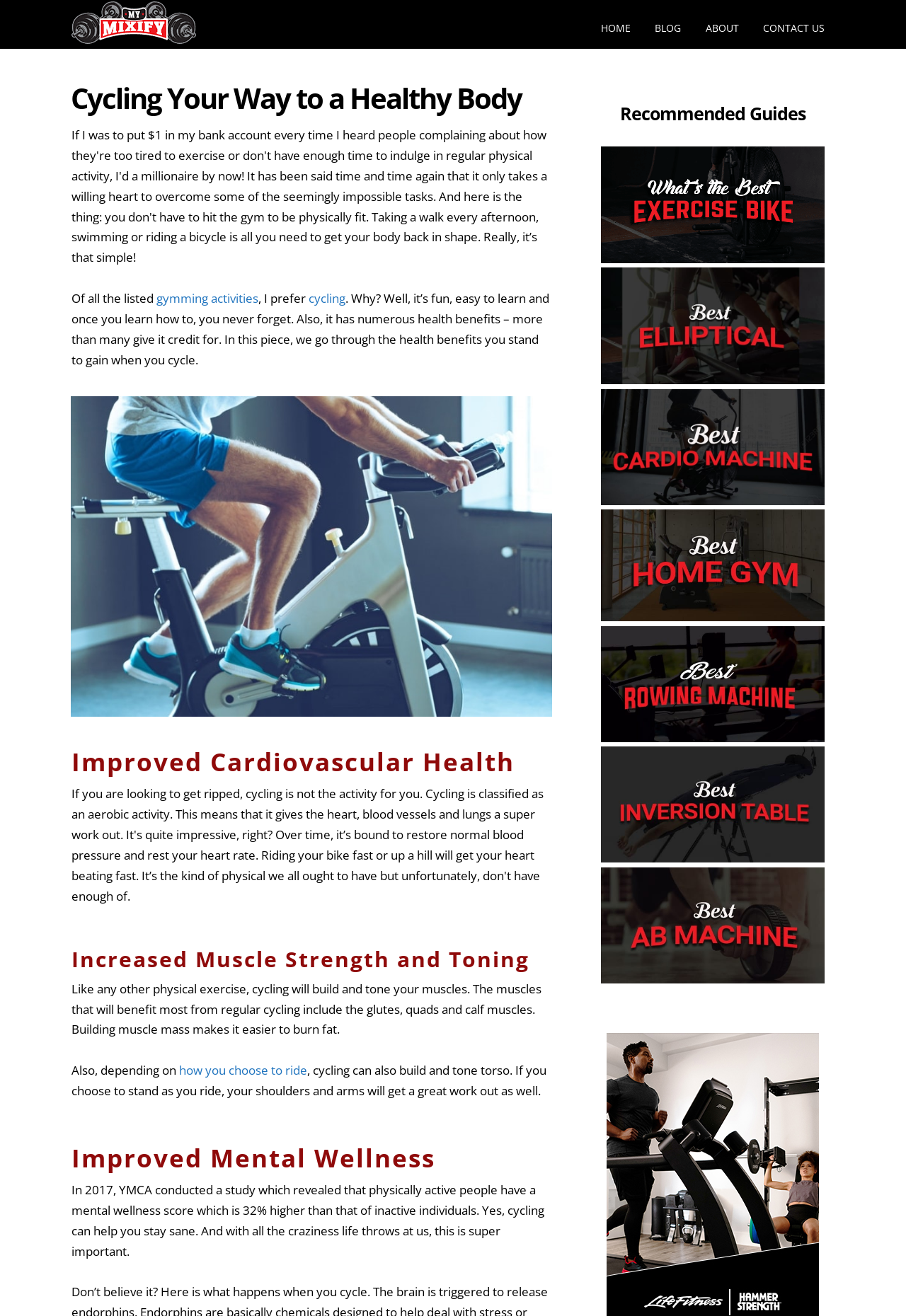Please specify the bounding box coordinates of the clickable region necessary for completing the following instruction: "Click on the 'stationary exercise bike' link". The coordinates must consist of four float numbers between 0 and 1, i.e., [left, top, right, bottom].

[0.664, 0.19, 0.91, 0.203]